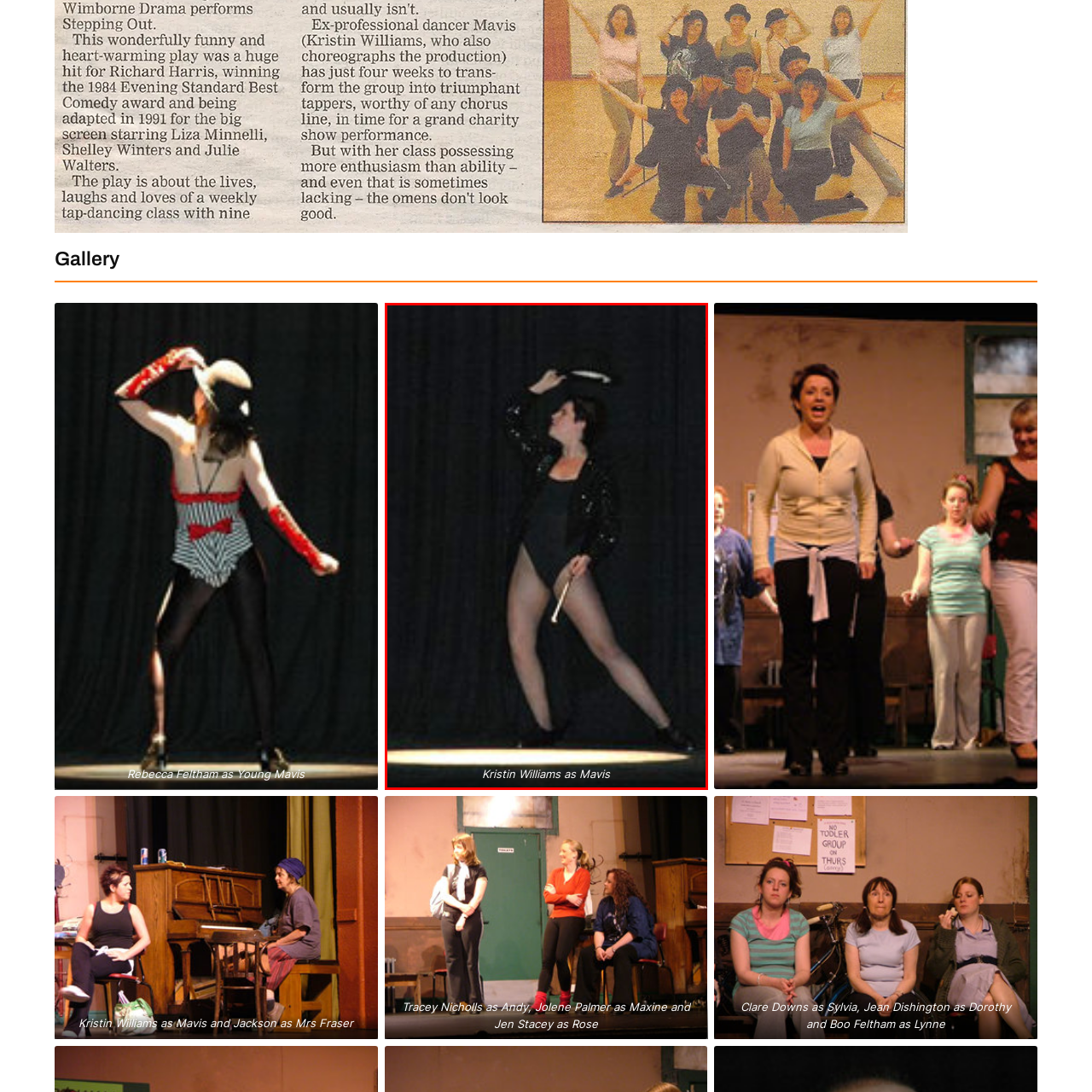What is the dominant color of Mavis's outfit?
Pay attention to the image surrounded by the red bounding box and answer the question in detail based on the image.

The caption describes Mavis as wearing a black sequined jacket and a leotard, which implies that black is the primary color of her outfit, adding to the glamour and sophistication of her performance.